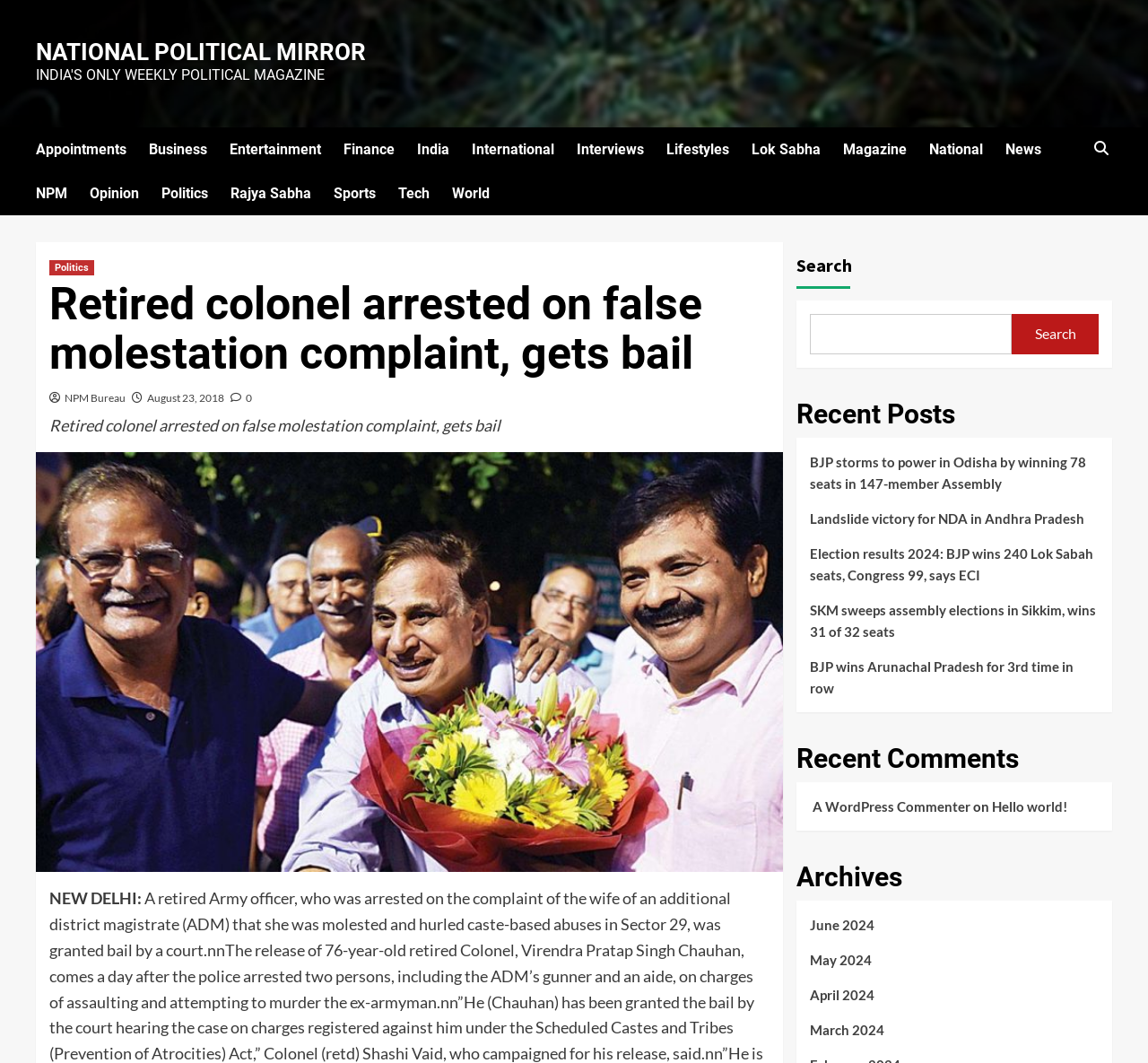Determine the bounding box coordinates of the region that needs to be clicked to achieve the task: "Click on Business".

None